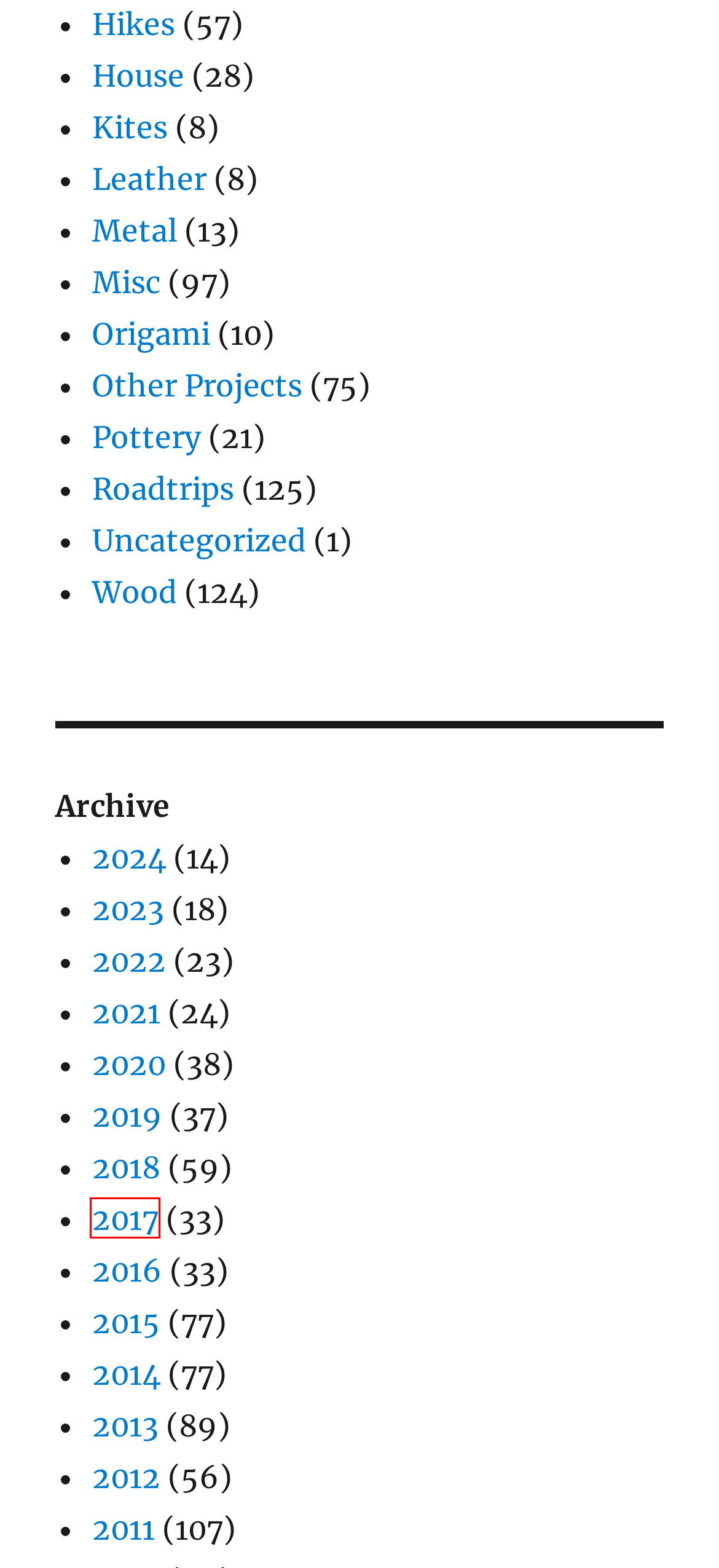You have a screenshot of a webpage with a red bounding box around an element. Select the webpage description that best matches the new webpage after clicking the element within the red bounding box. Here are the descriptions:
A. 2019 – The Salad Days
B. Wood – The Salad Days
C. Hikes – The Salad Days
D. 2022 – The Salad Days
E. Pottery – The Salad Days
F. 2021 – The Salad Days
G. Roadtrips – The Salad Days
H. 2017 – The Salad Days

H